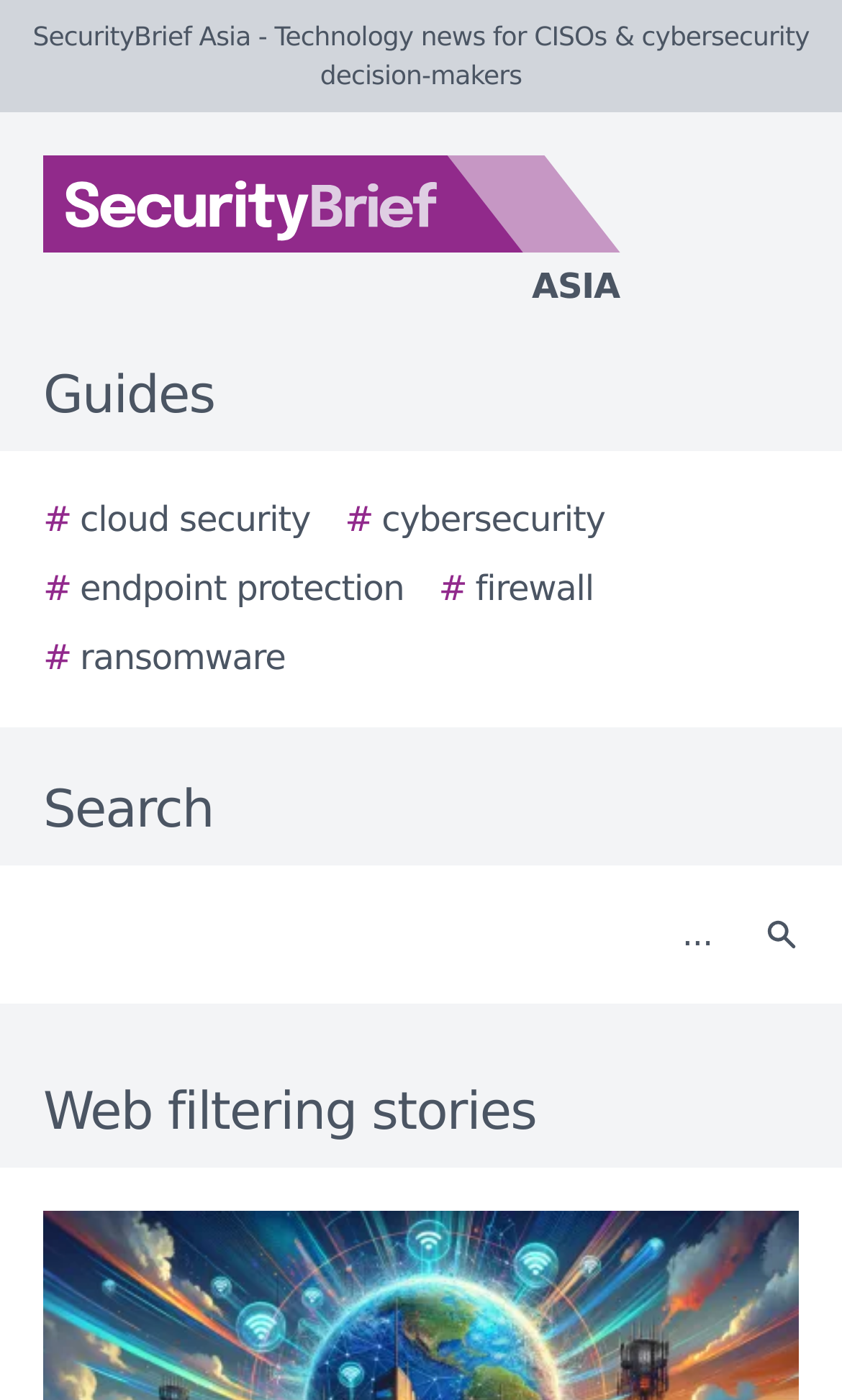Please determine the bounding box of the UI element that matches this description: Art in the Park. The coordinates should be given as (top-left x, top-left y, bottom-right x, bottom-right y), with all values between 0 and 1.

None